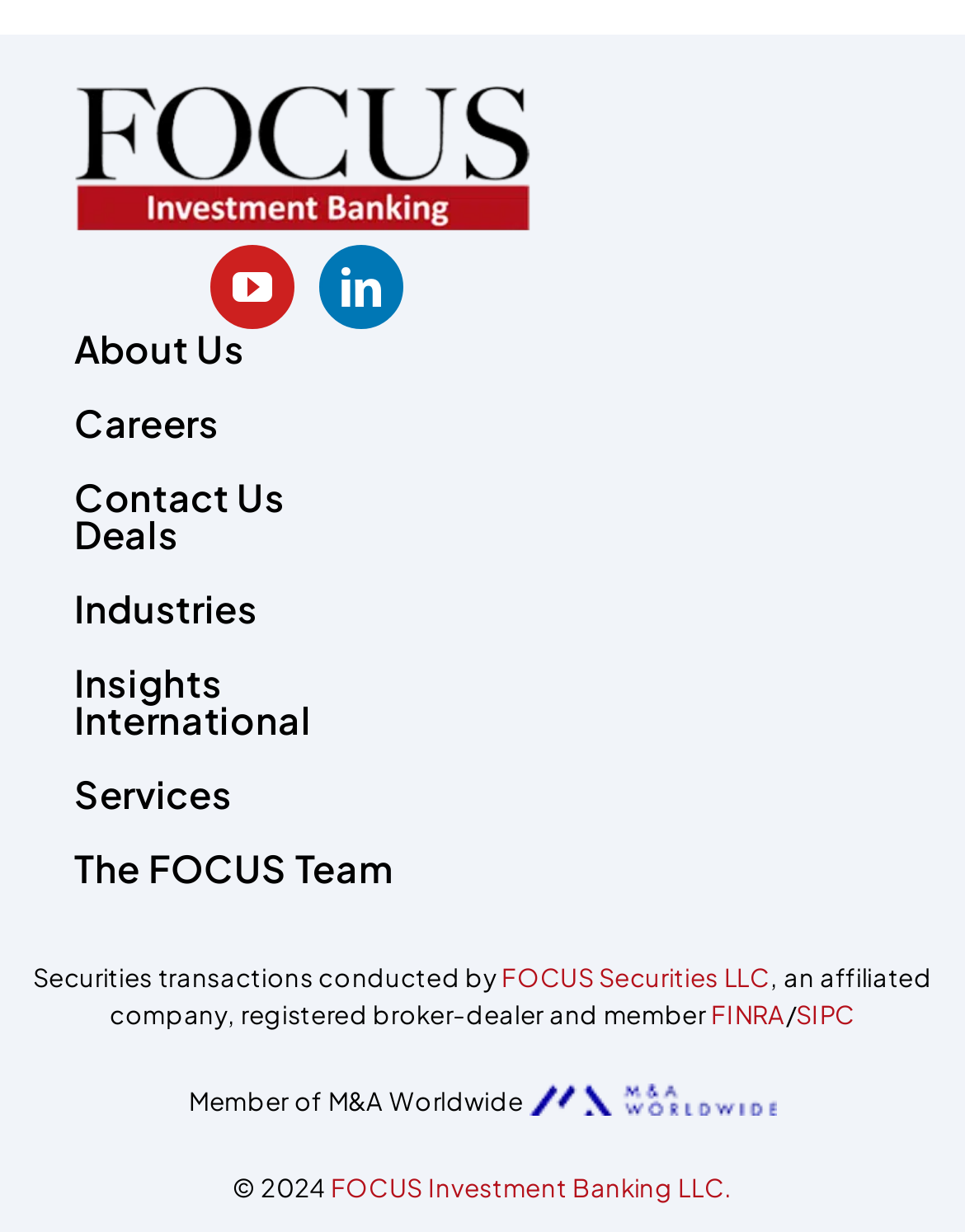Can you pinpoint the bounding box coordinates for the clickable element required for this instruction: "visit youtube"? The coordinates should be four float numbers between 0 and 1, i.e., [left, top, right, bottom].

[0.218, 0.198, 0.305, 0.266]